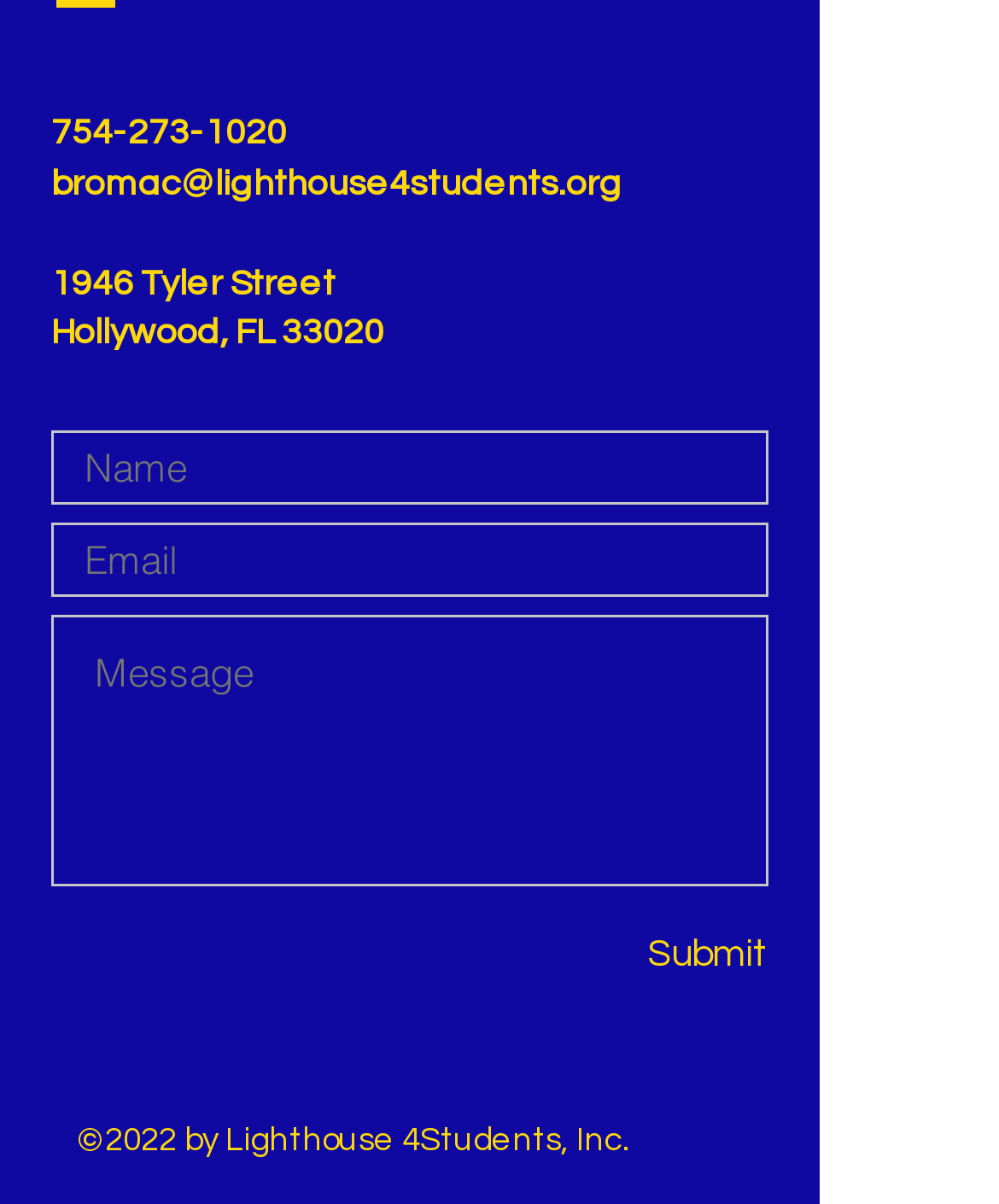What is the purpose of the button on the webpage?
Refer to the image and respond with a one-word or short-phrase answer.

To submit a form